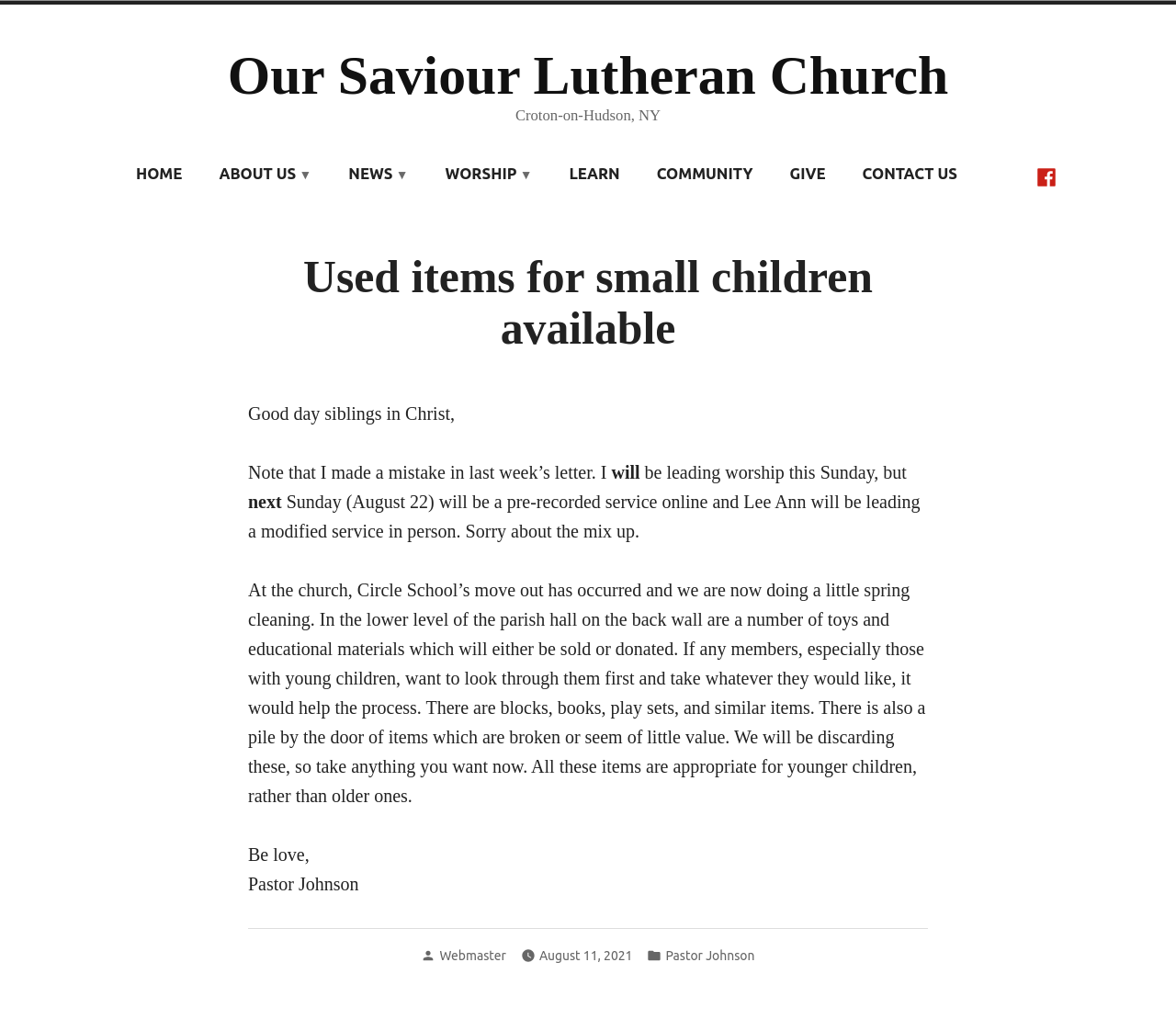What is the title or heading displayed on the webpage?

Used items for small children available